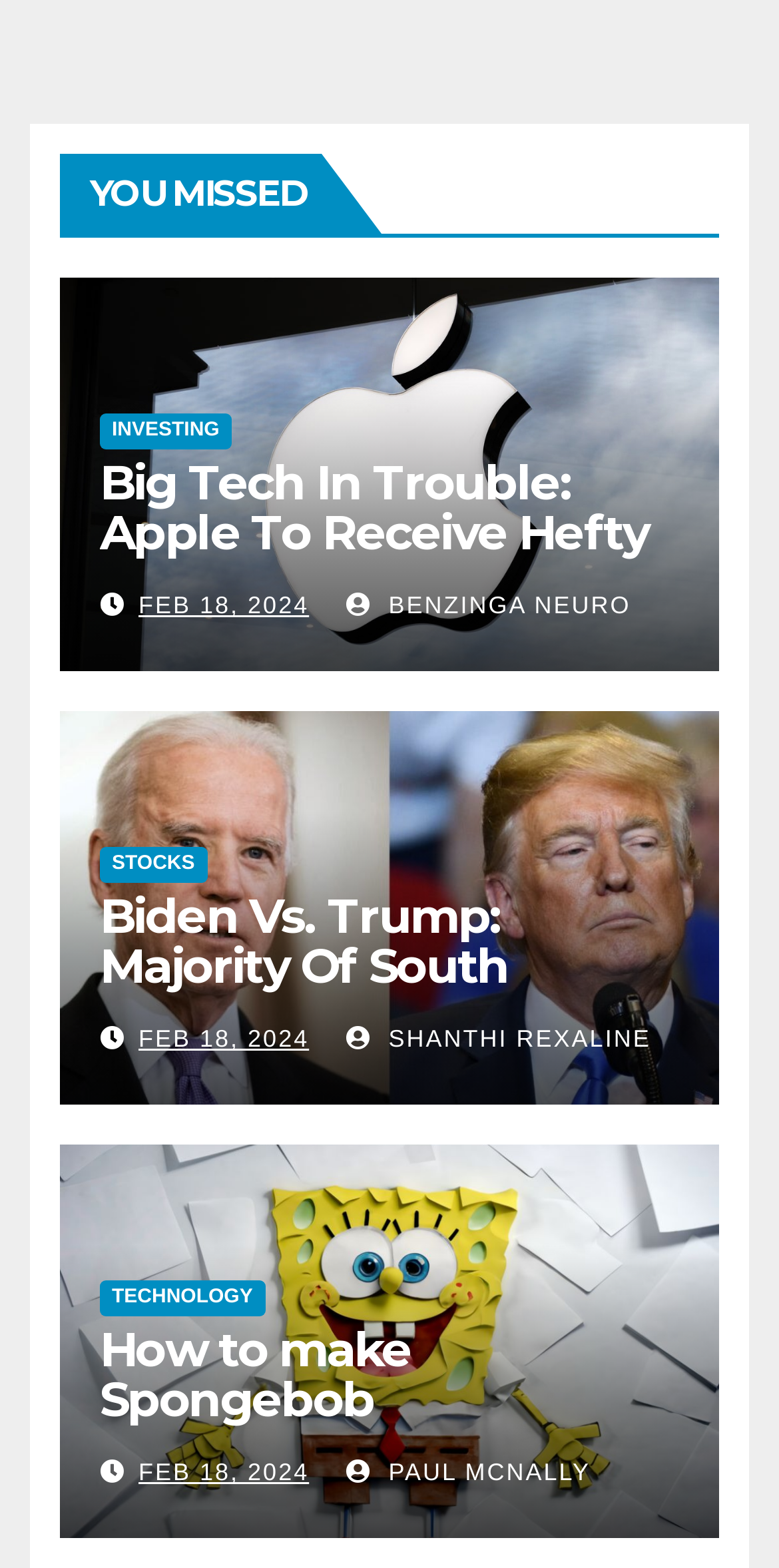Please reply to the following question with a single word or a short phrase:
What type of articles are on this webpage?

News articles